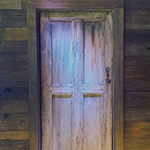Refer to the screenshot and answer the following question in detail:
What is the atmosphere evoked by the setting?

The caption states that the setting 'evokes a warm, inviting atmosphere', which suggests that the atmosphere is warm and inviting.